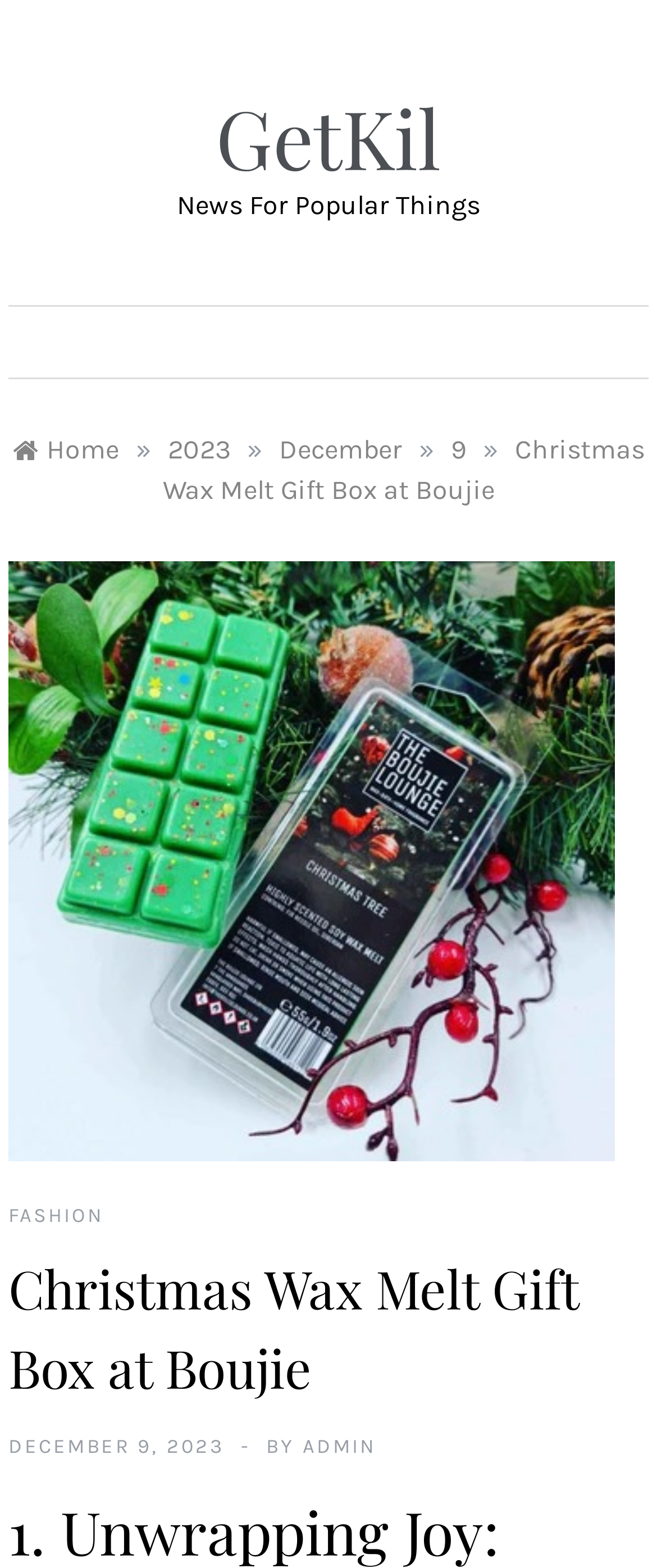What is the author of the article?
Please answer the question with a single word or phrase, referencing the image.

ADMIN